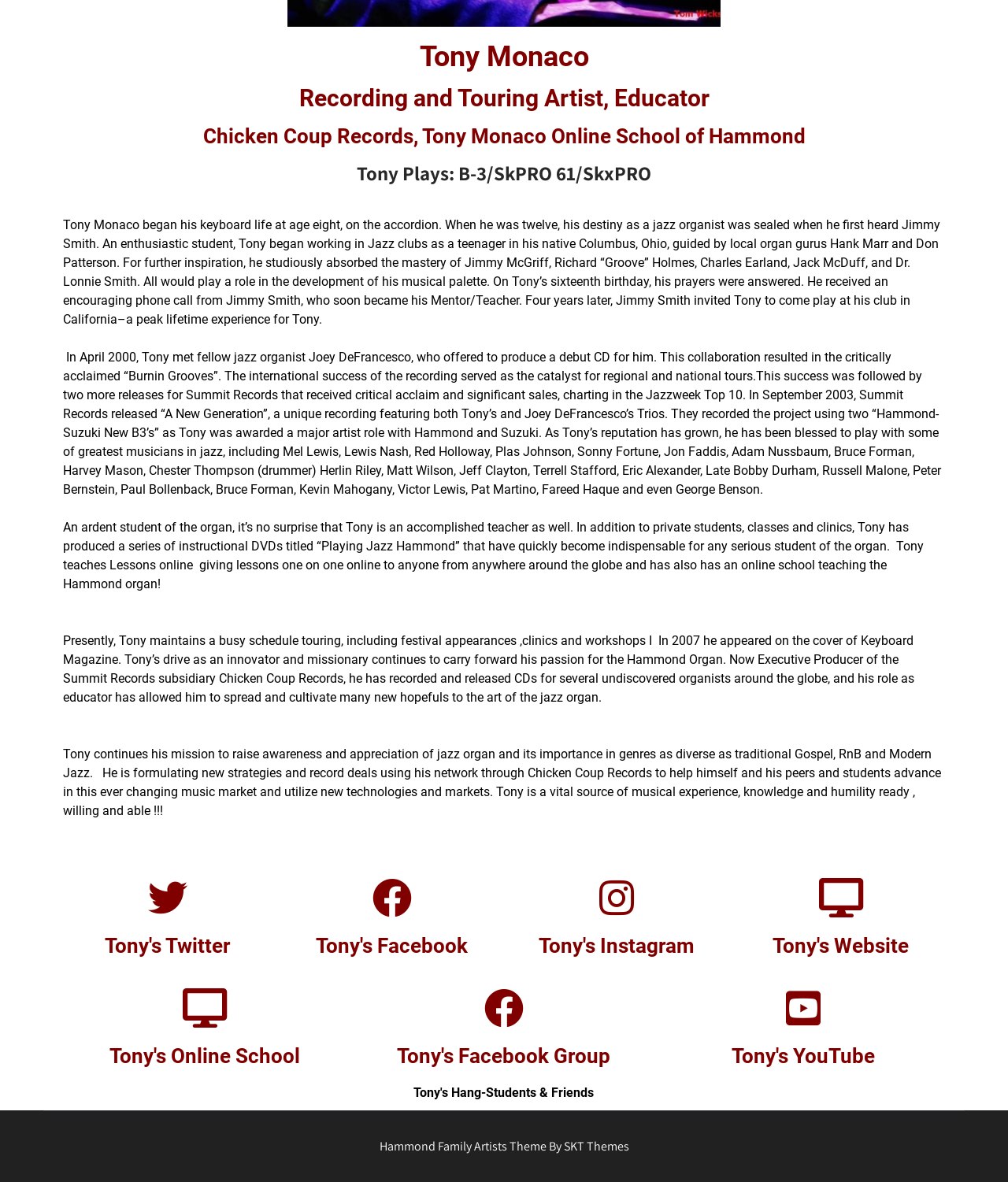Give the bounding box coordinates for this UI element: "Tony's Facebook". The coordinates should be four float numbers between 0 and 1, arranged as [left, top, right, bottom].

[0.313, 0.79, 0.464, 0.81]